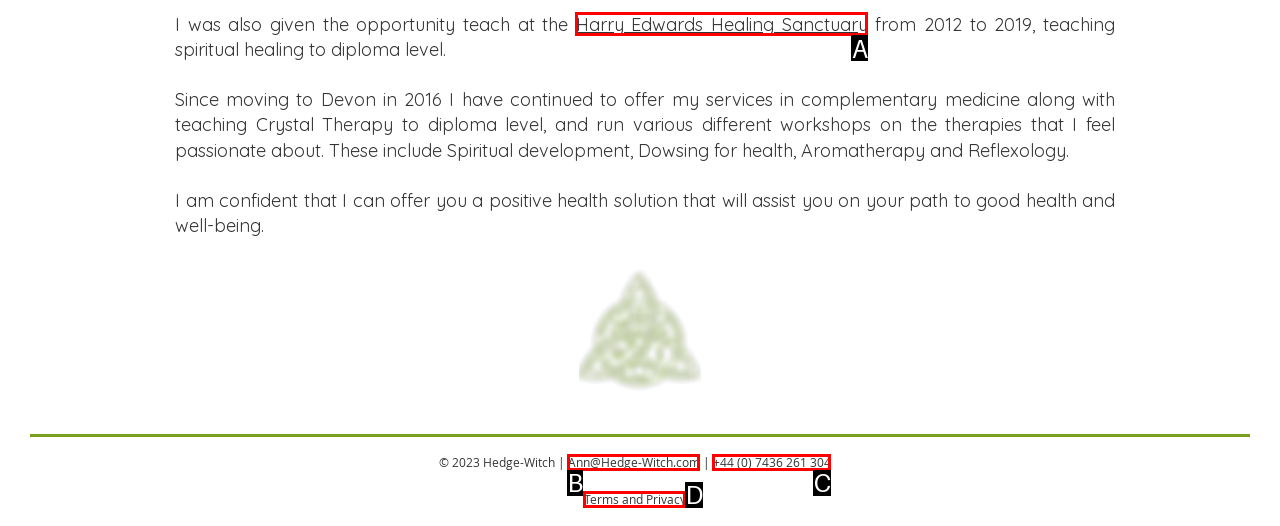Choose the letter of the UI element that aligns with the following description: +44 (0) 7436 261 304
State your answer as the letter from the listed options.

C